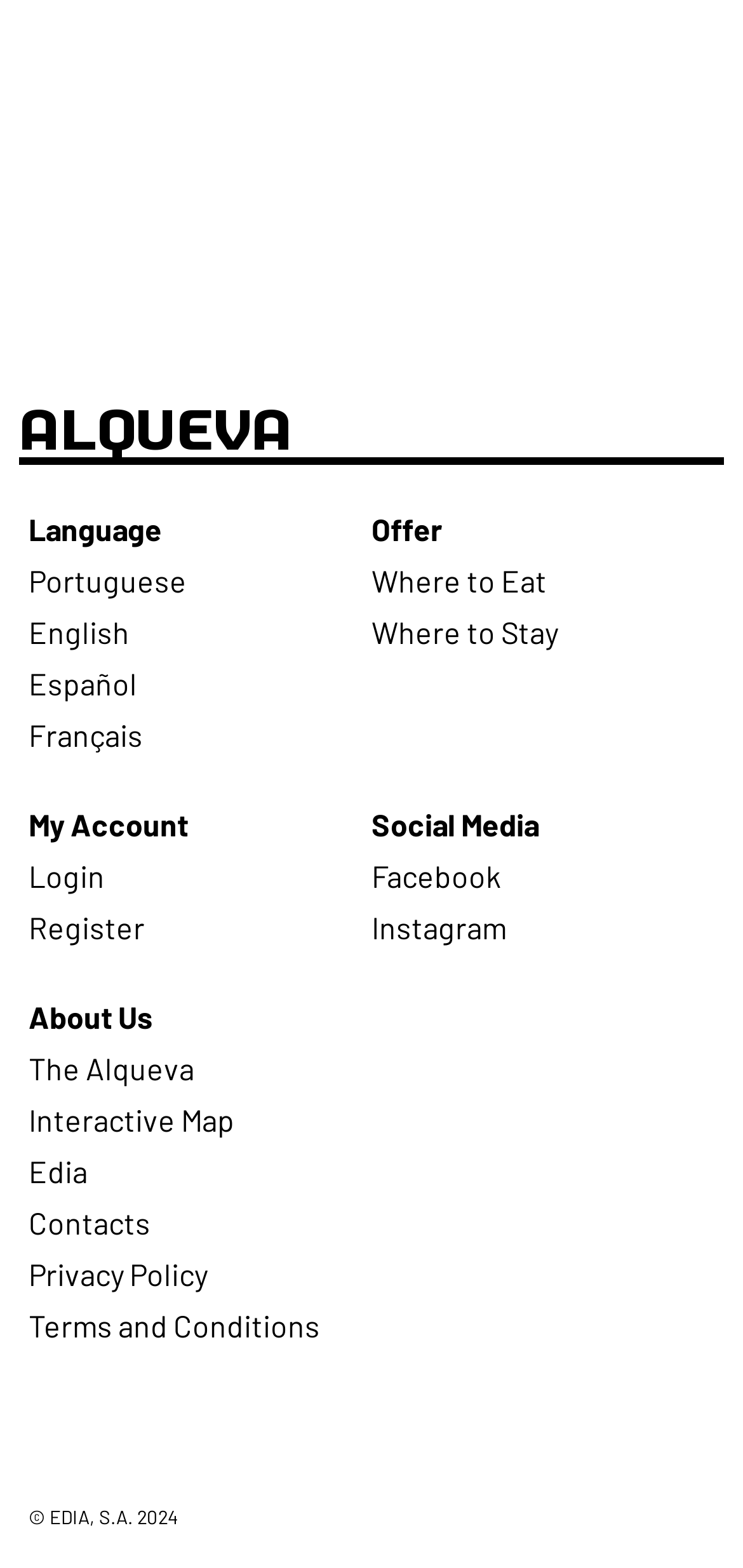Pinpoint the bounding box coordinates of the area that must be clicked to complete this instruction: "Explore Where to Eat".

[0.5, 0.358, 0.736, 0.381]